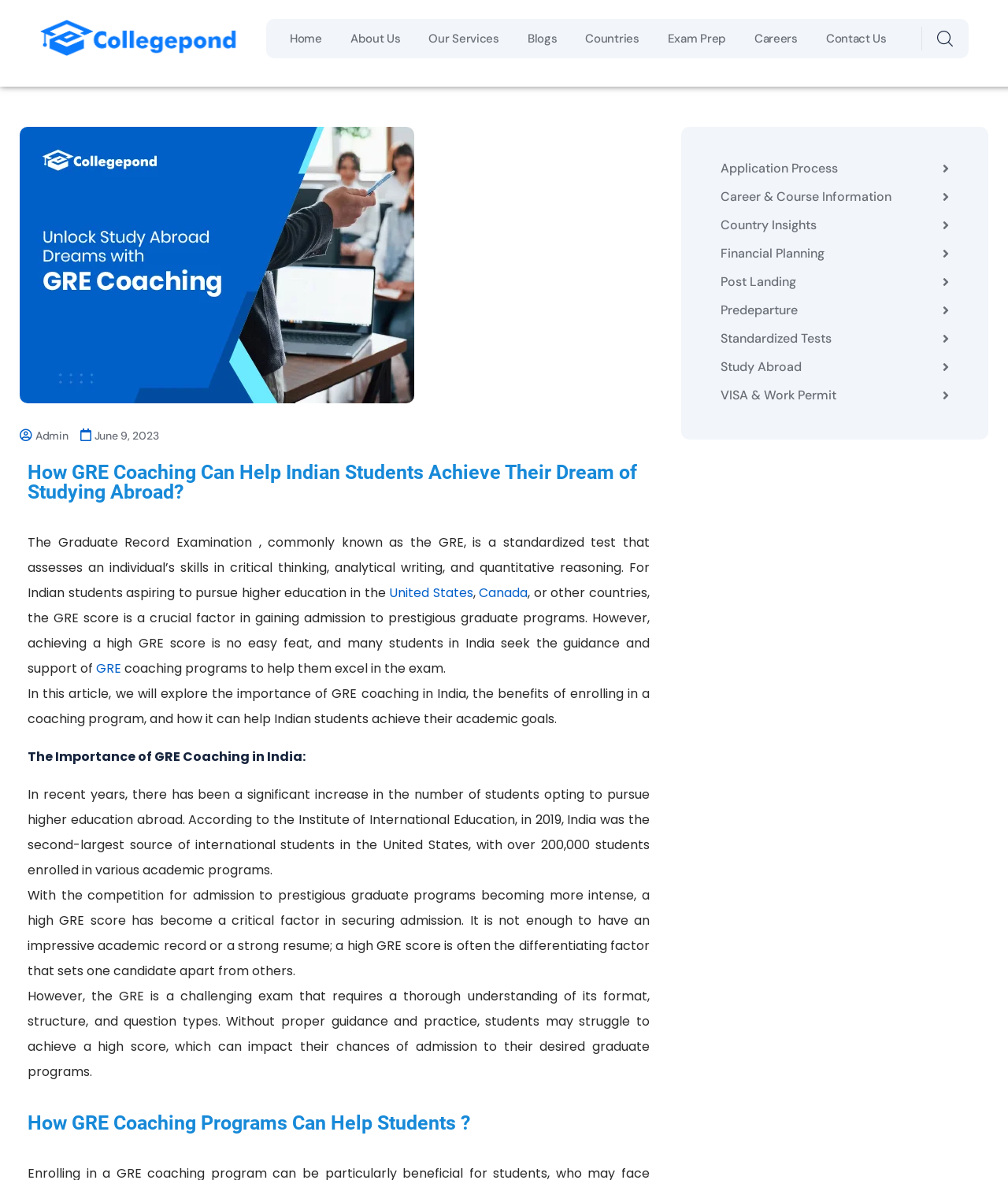Show the bounding box coordinates of the element that should be clicked to complete the task: "Click on the 'United States' link".

[0.386, 0.495, 0.469, 0.51]